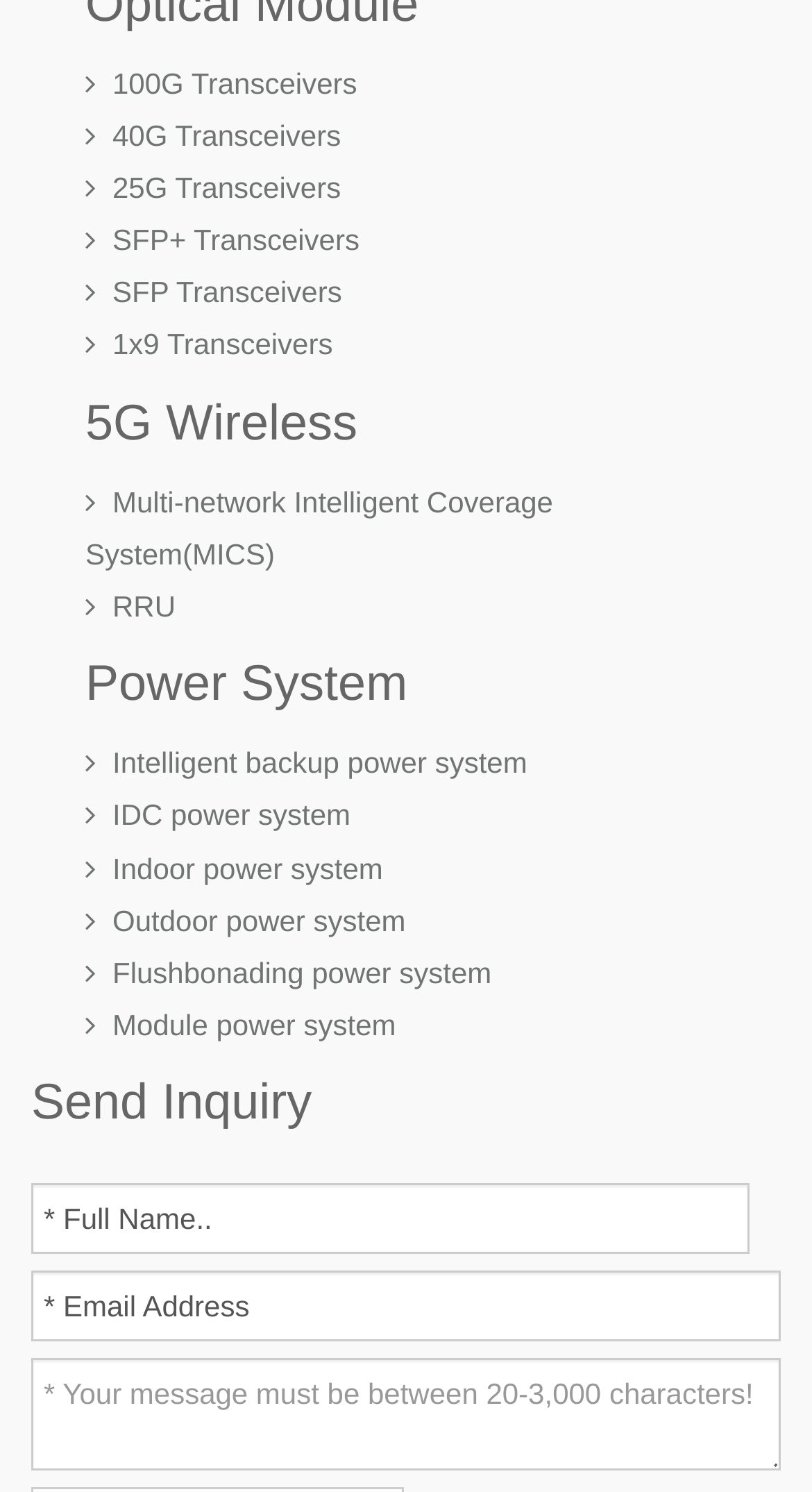Reply to the question below using a single word or brief phrase:
How many power systems are listed?

6